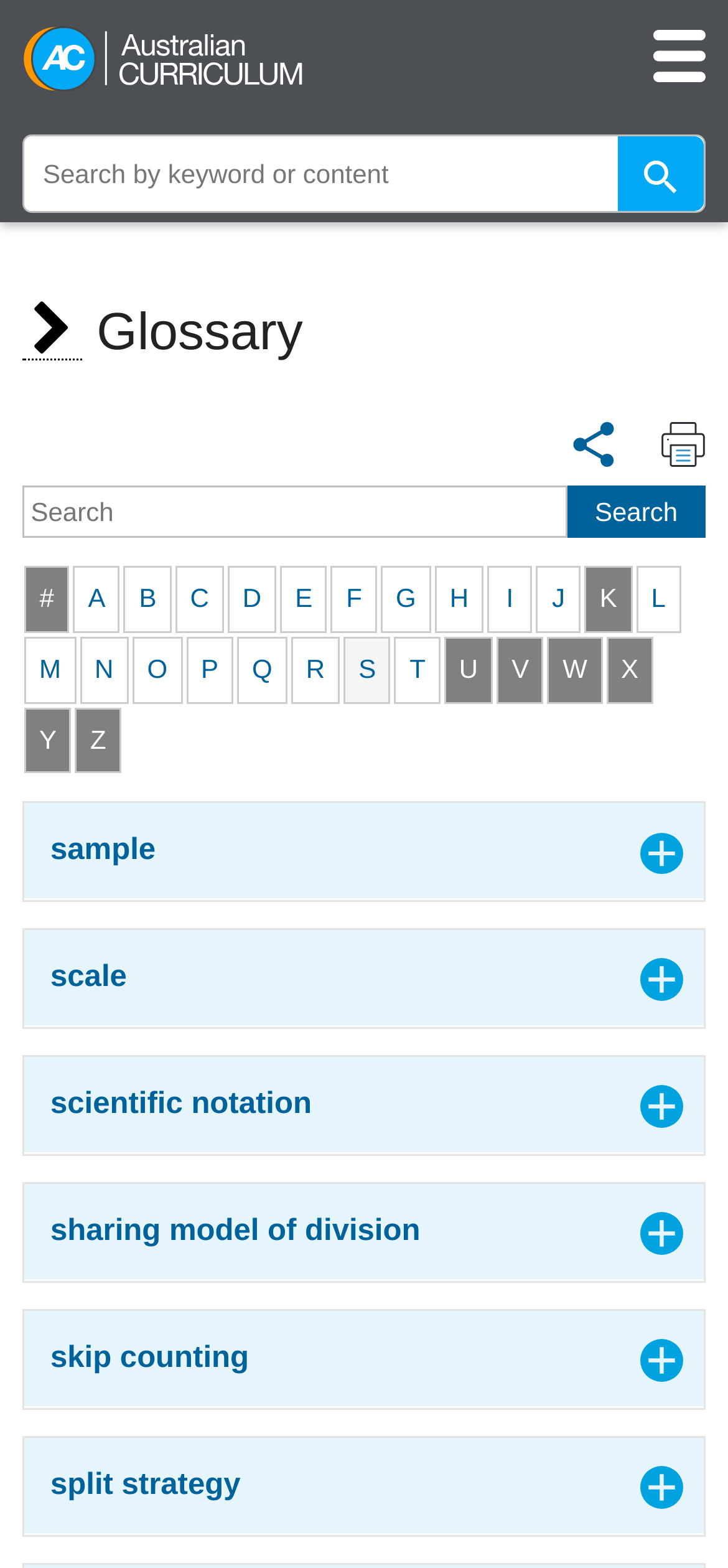What are the tabs listed below the search box?
Look at the screenshot and respond with one word or a short phrase.

Sample, scale, scientific notation, etc.